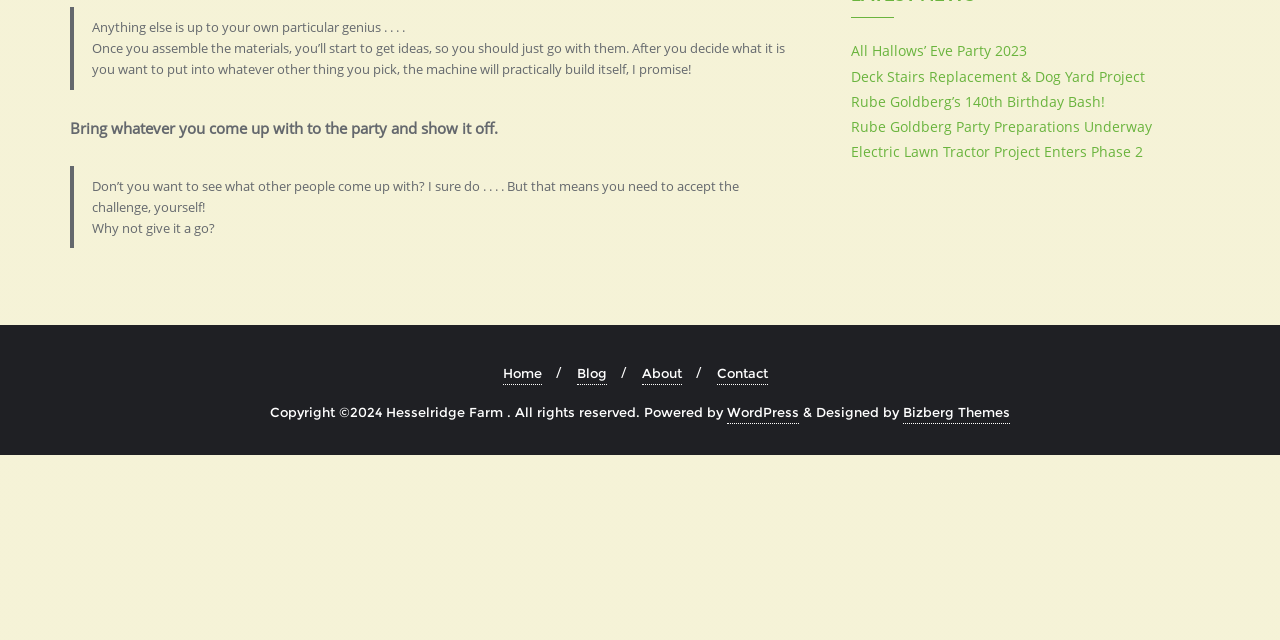Identify the bounding box coordinates for the UI element described as follows: "Bizberg Themes". Ensure the coordinates are four float numbers between 0 and 1, formatted as [left, top, right, bottom].

[0.705, 0.626, 0.789, 0.662]